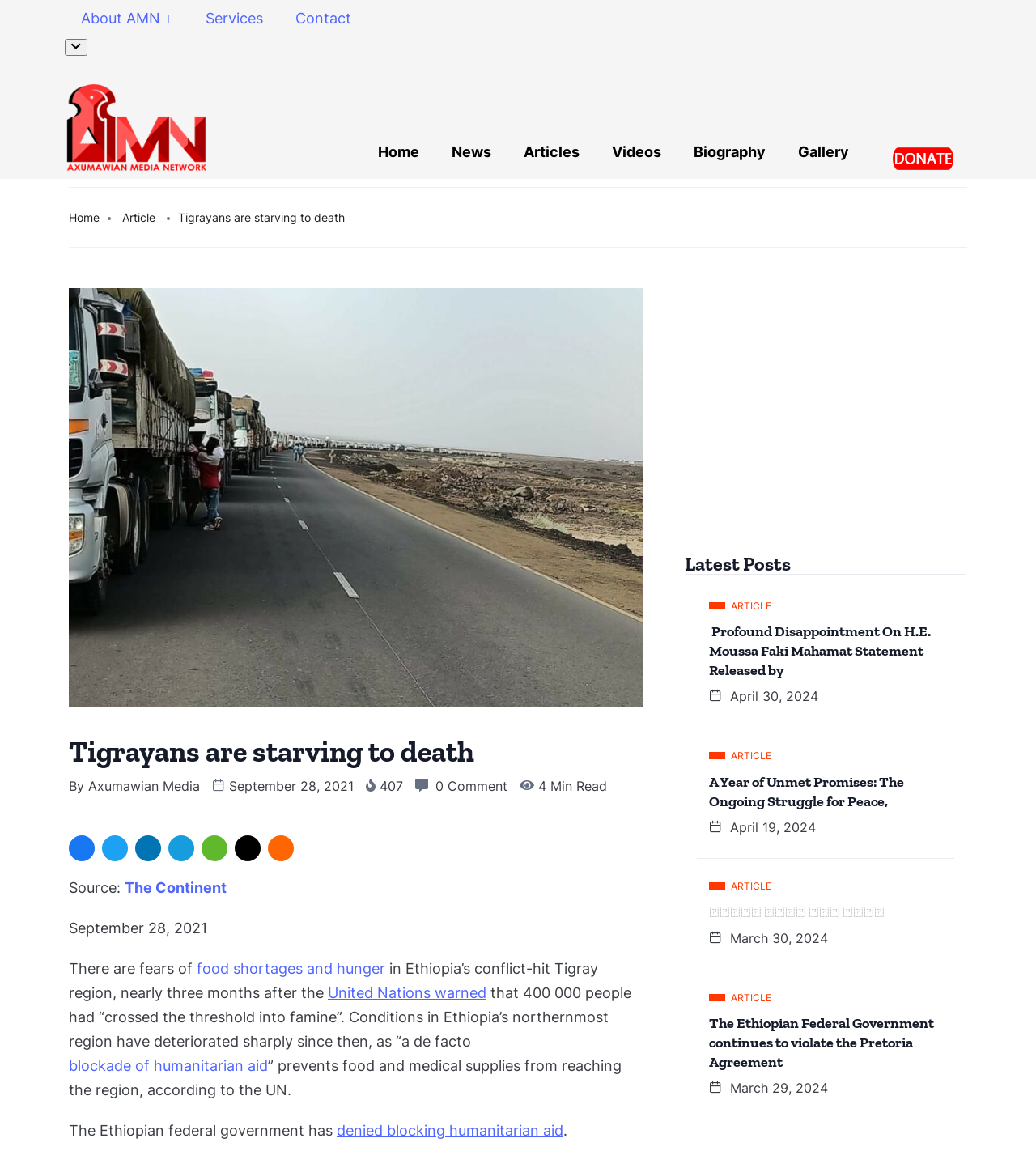How many people had crossed the threshold into famine? Please answer the question using a single word or phrase based on the image.

400 000